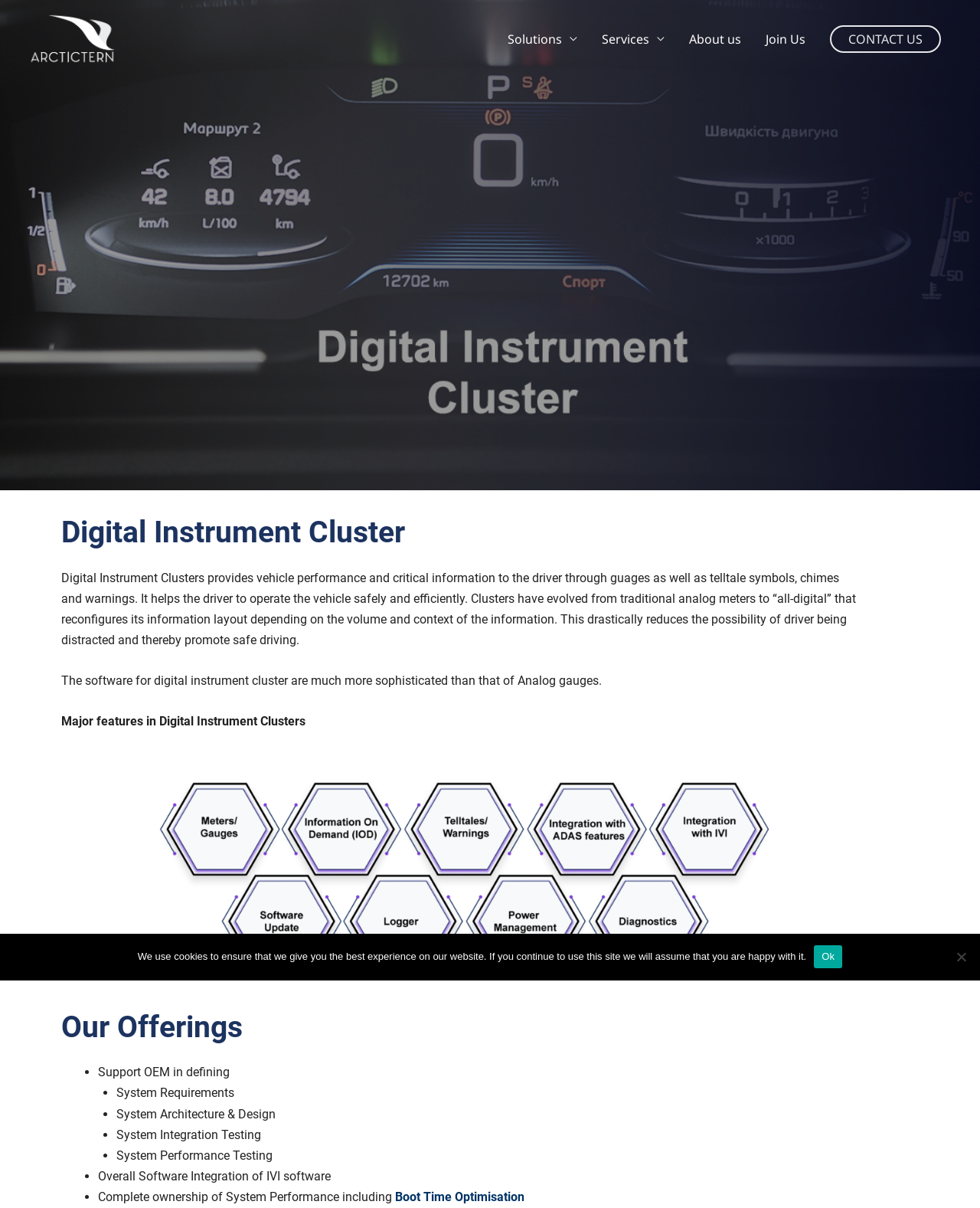Find the bounding box coordinates for the HTML element described as: "Contact us". The coordinates should consist of four float values between 0 and 1, i.e., [left, top, right, bottom].

[0.847, 0.021, 0.96, 0.044]